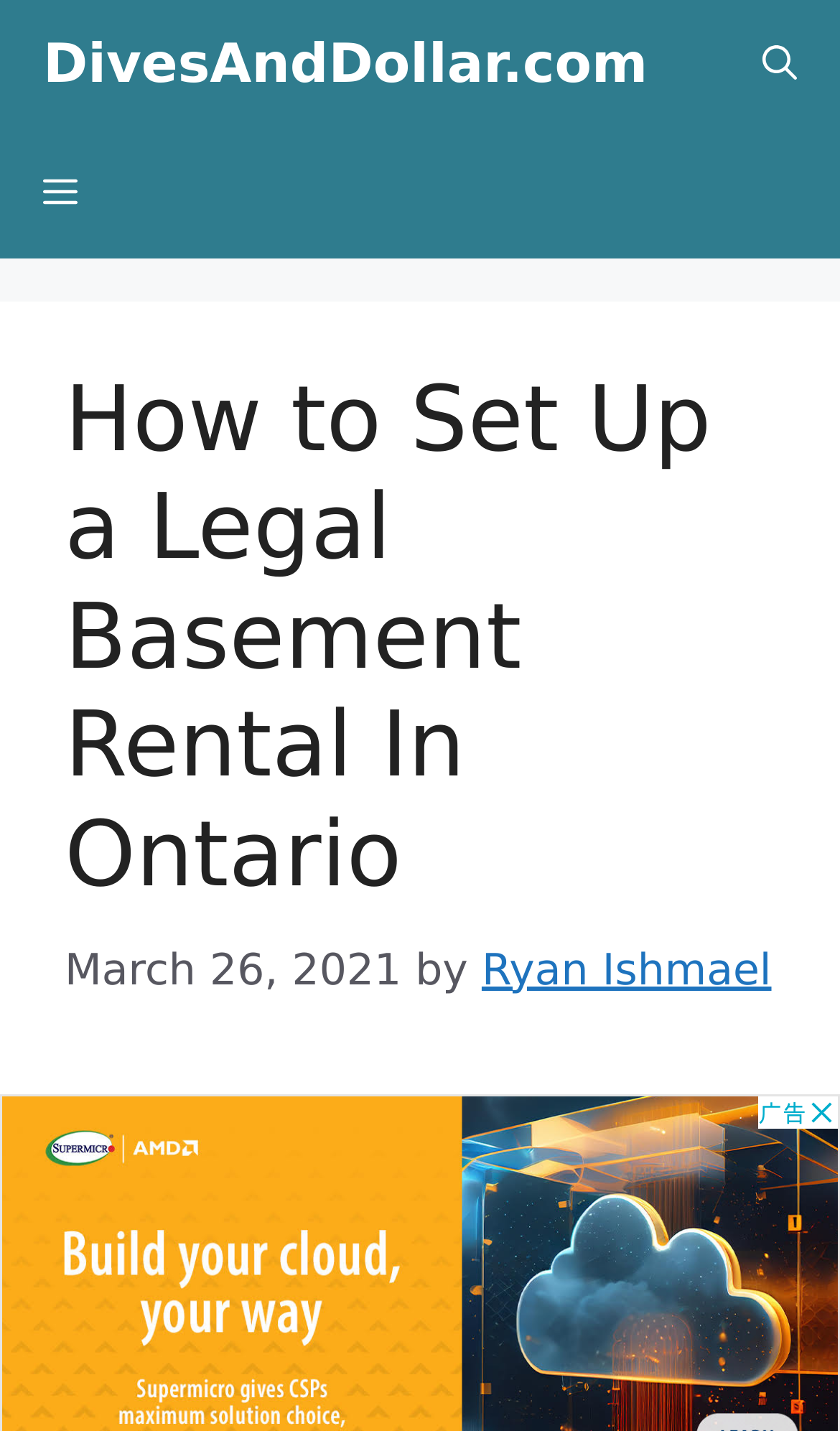What is the date of the article?
Please respond to the question with a detailed and thorough explanation.

I found the date of the article by looking at the time element in the header section, which contains the static text 'March 26, 2021'.